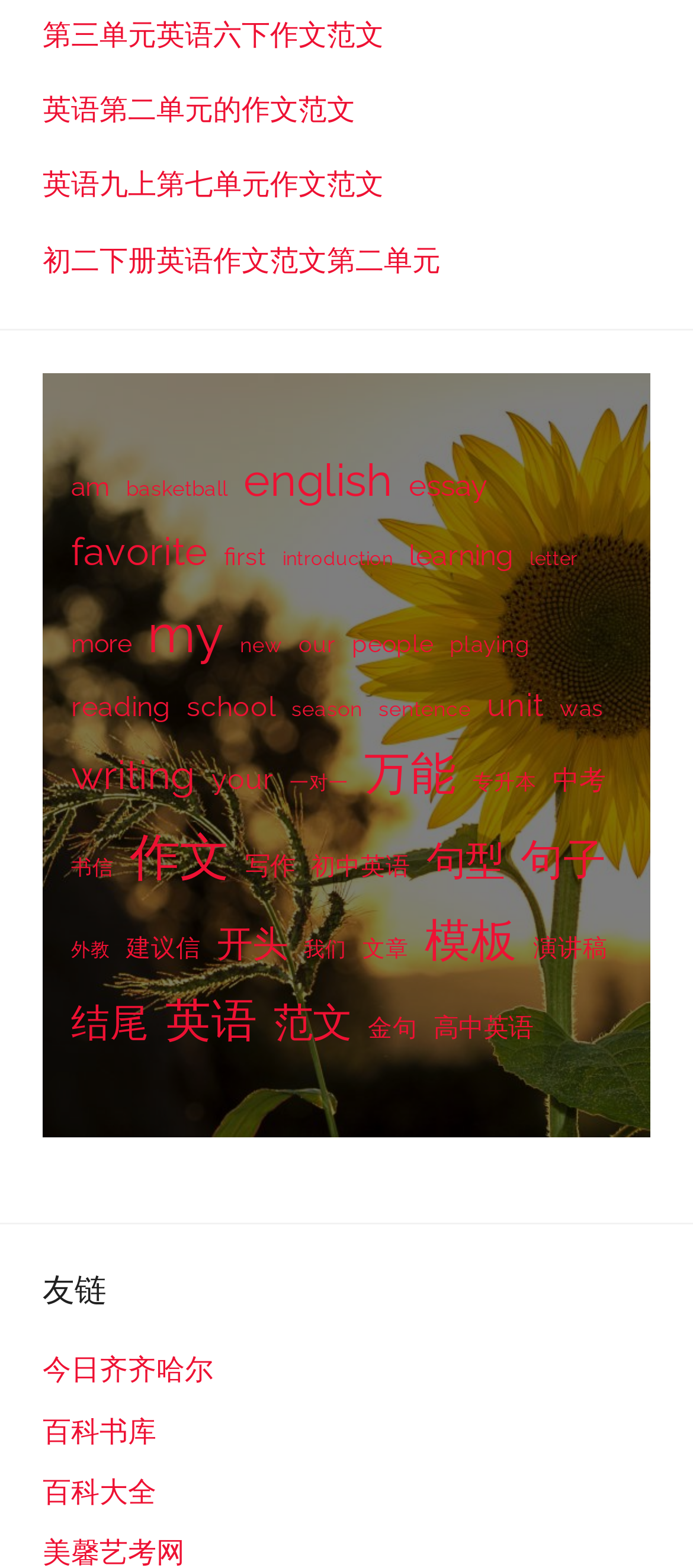What is the topic of the links on this webpage?
Provide an in-depth answer to the question, covering all aspects.

By analyzing the text content of the links, I found that most of them are related to English writing, learning, and education, such as essay writing, English grammar, and language learning.